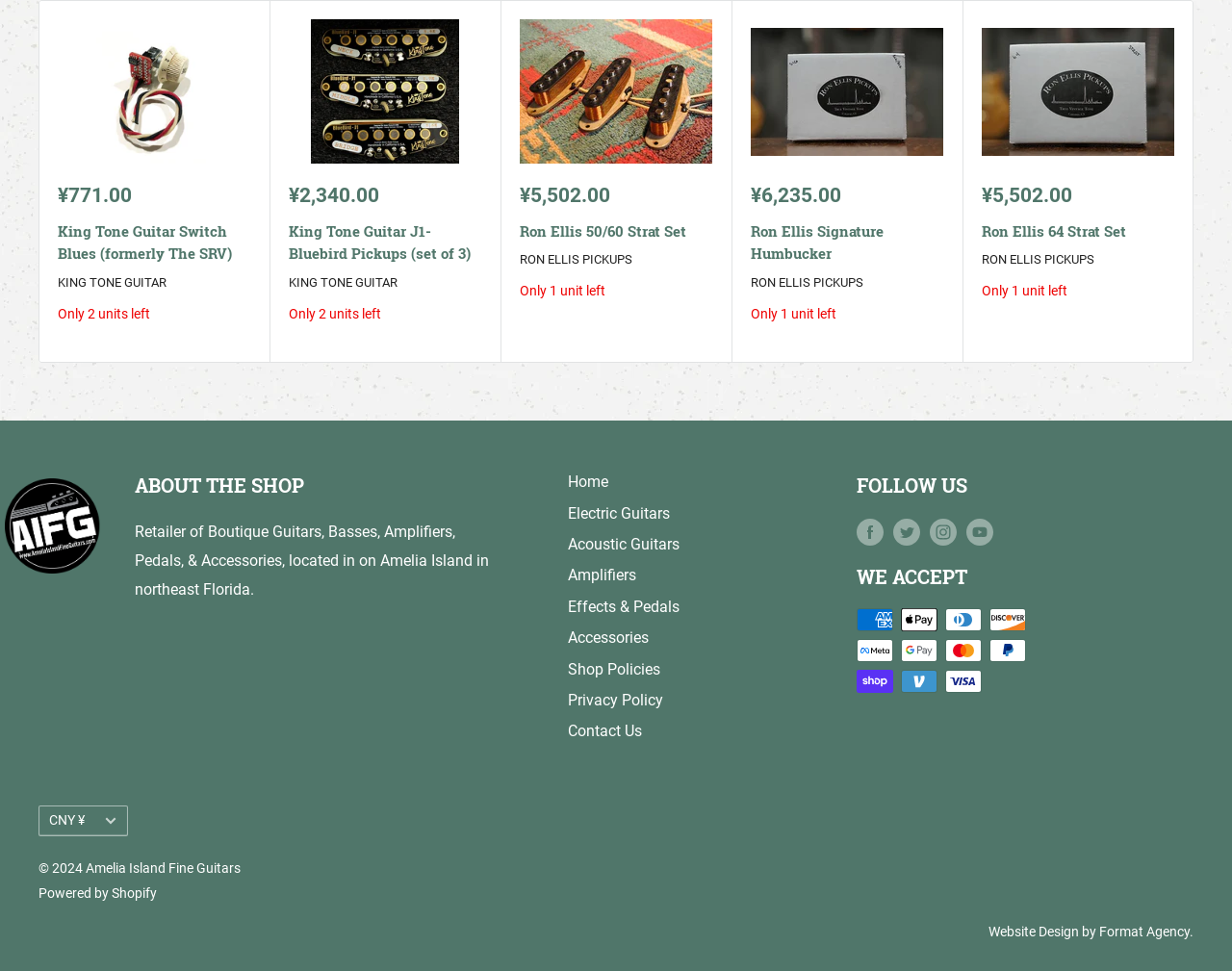Please find the bounding box coordinates of the clickable region needed to complete the following instruction: "Check 'Sale price' of 'King Tone Guitar Switch Blues'". The bounding box coordinates must consist of four float numbers between 0 and 1, i.e., [left, top, right, bottom].

[0.047, 0.314, 0.122, 0.33]